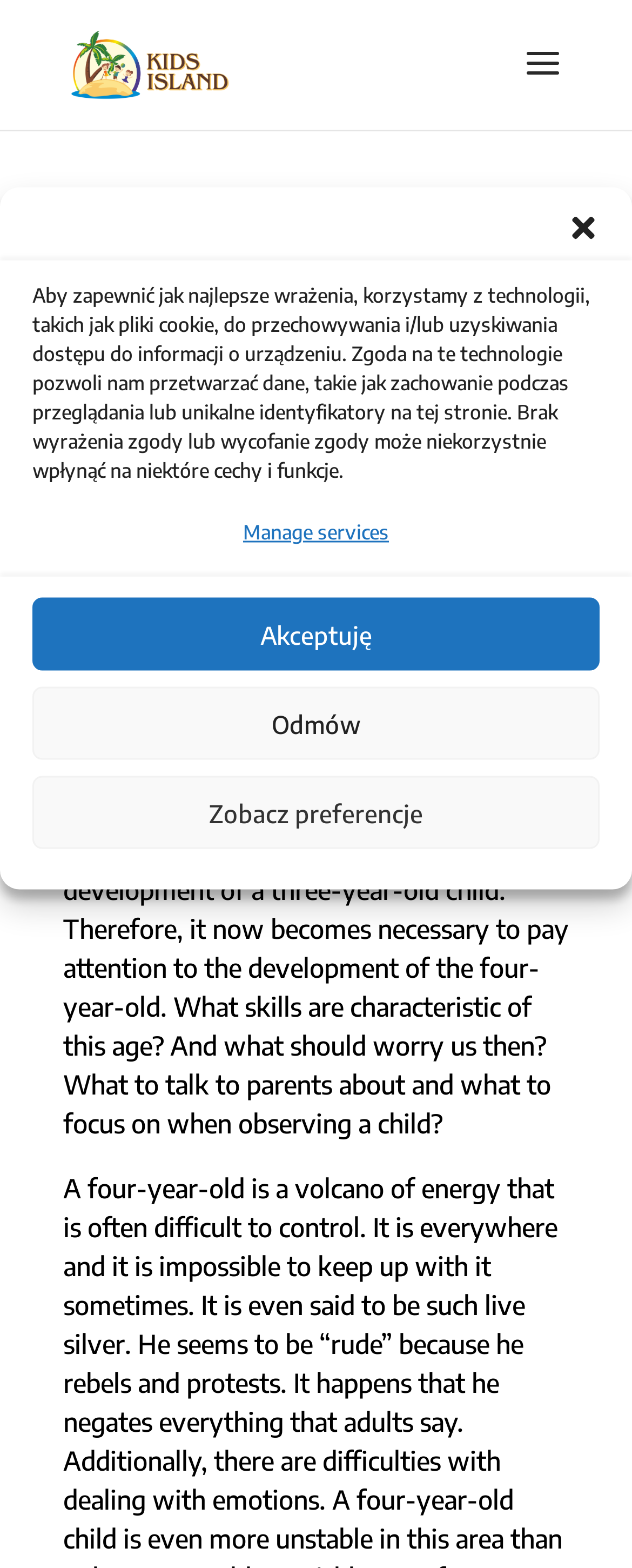Please reply to the following question with a single word or a short phrase:
What is the date of the current article?

Feb 22, 2022